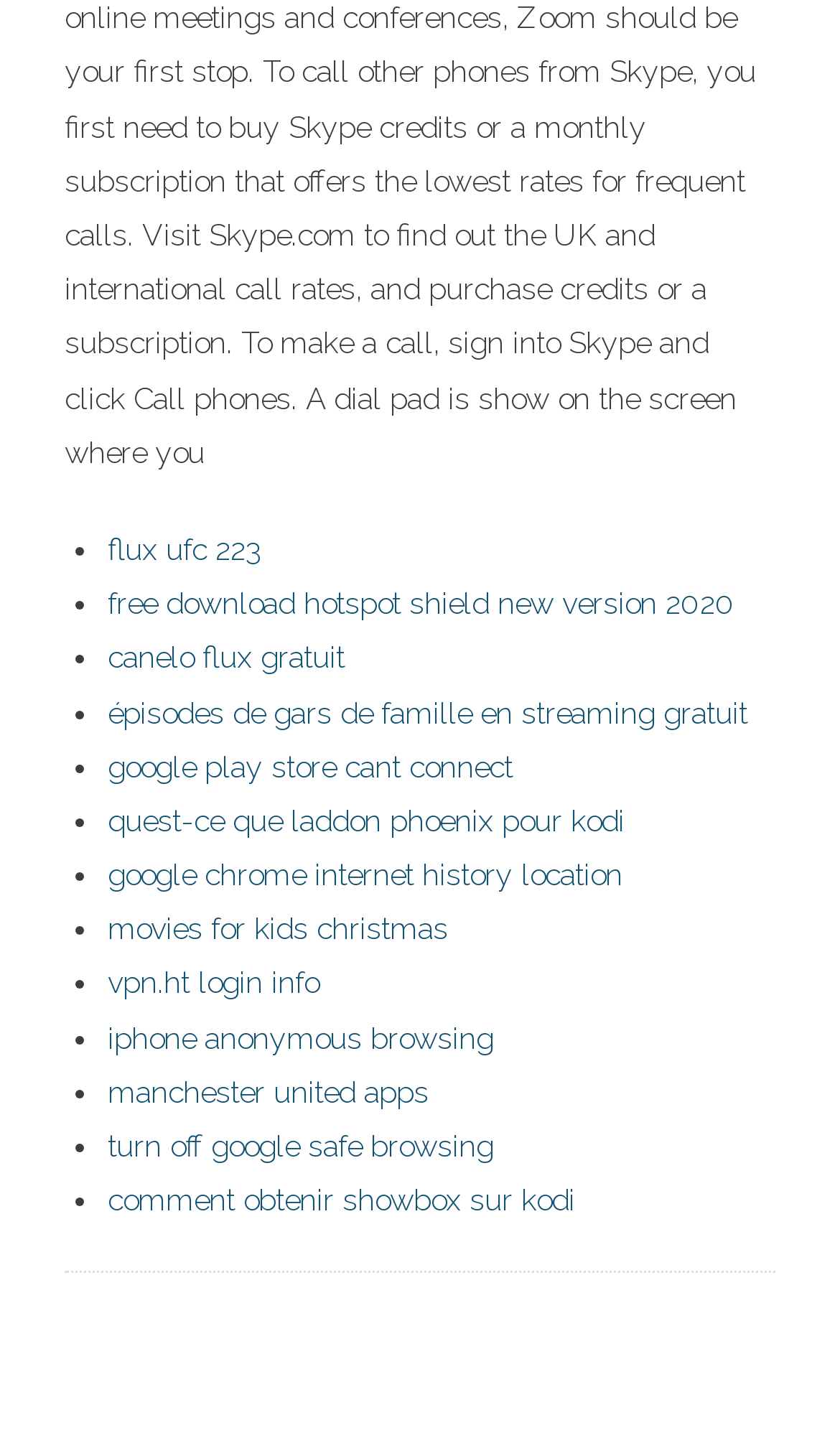Pinpoint the bounding box coordinates of the element that must be clicked to accomplish the following instruction: "click on flux ufc 223". The coordinates should be in the format of four float numbers between 0 and 1, i.e., [left, top, right, bottom].

[0.128, 0.37, 0.313, 0.394]